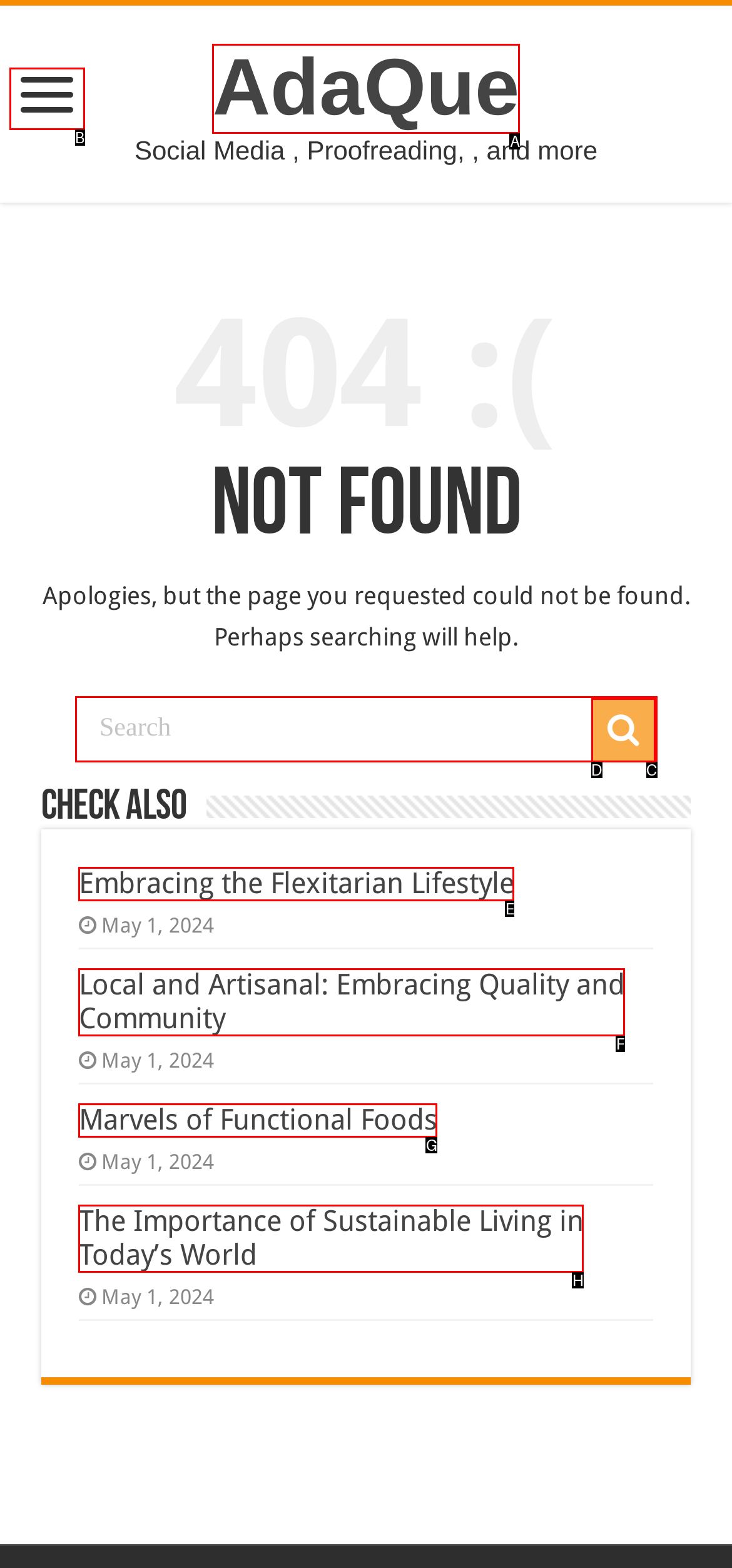Choose the correct UI element to click for this task: Contact us Answer using the letter from the given choices.

None